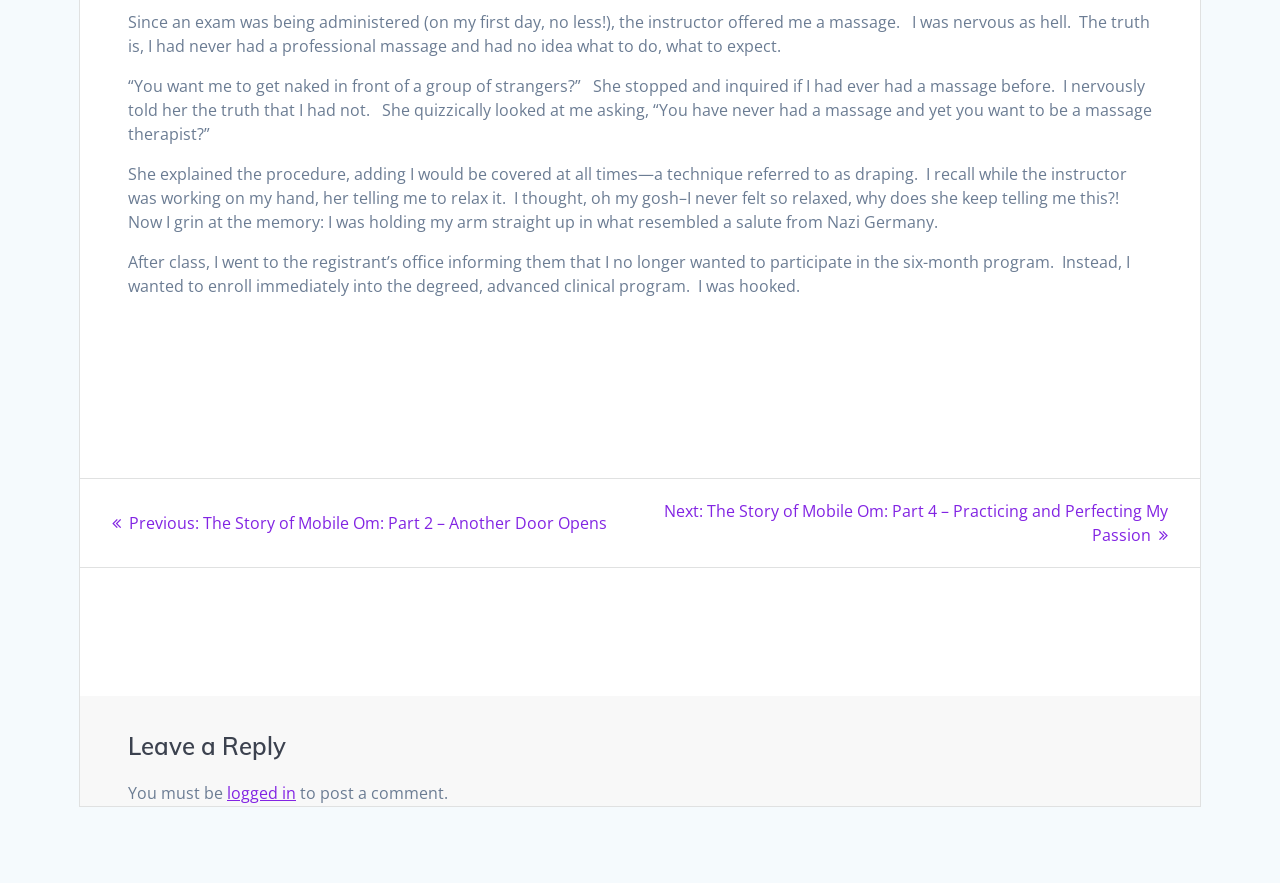Please study the image and answer the question comprehensively:
What is required to post a comment?

According to the text, it is required to be logged in to post a comment, as stated in the sentence 'You must be logged in to post a comment'.